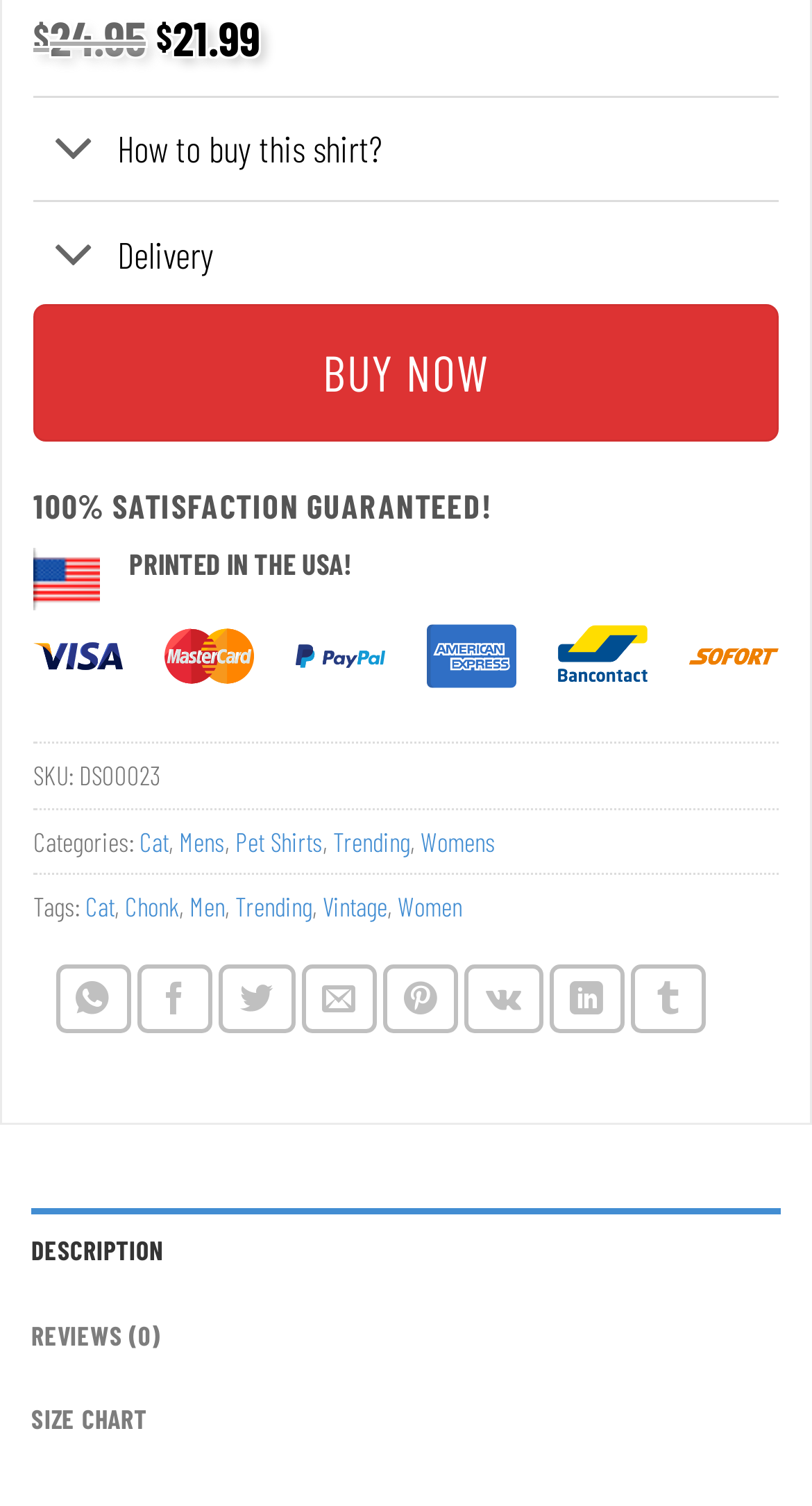Indicate the bounding box coordinates of the clickable region to achieve the following instruction: "Toggle Delivery."

[0.041, 0.133, 0.959, 0.202]